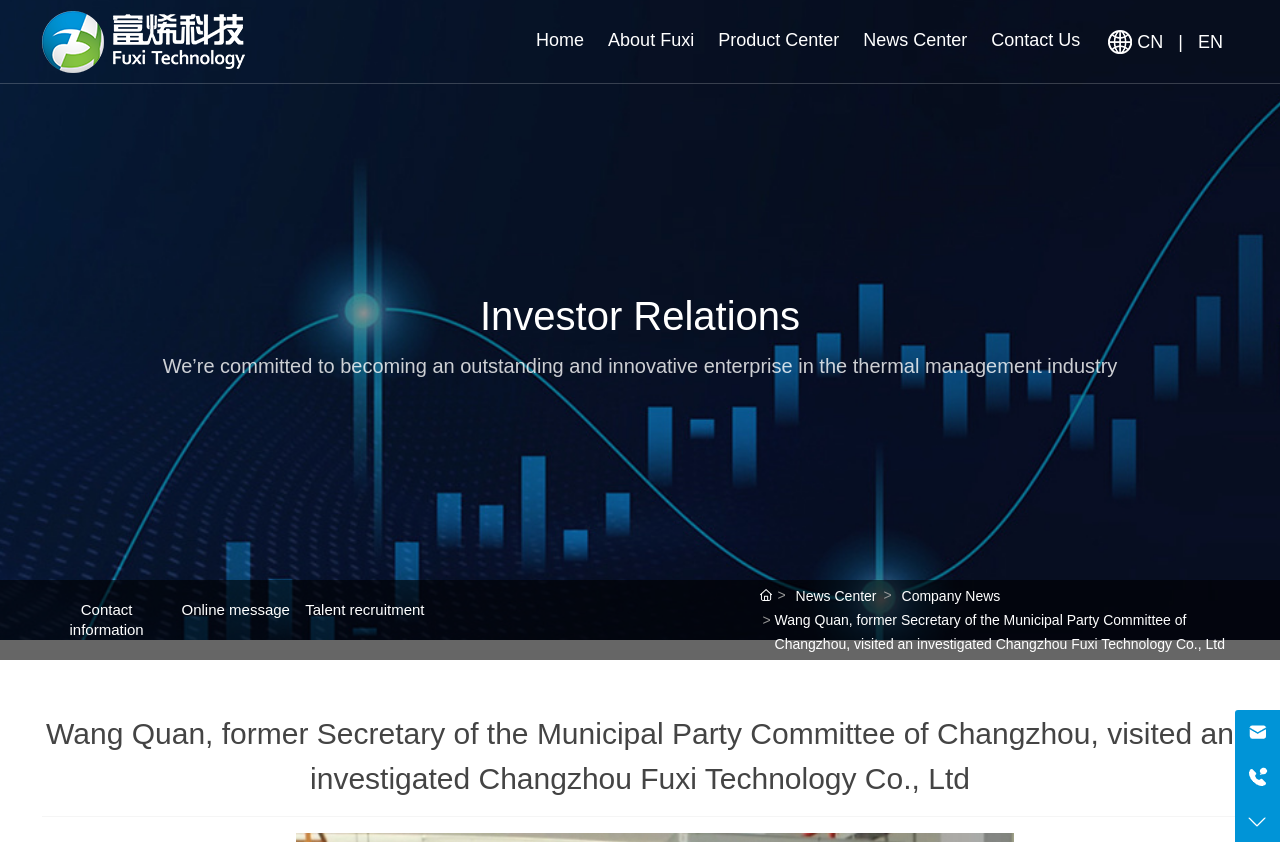What is the contact email of the company?
Respond to the question with a single word or phrase according to the image.

sales@fuxitech.com.cn